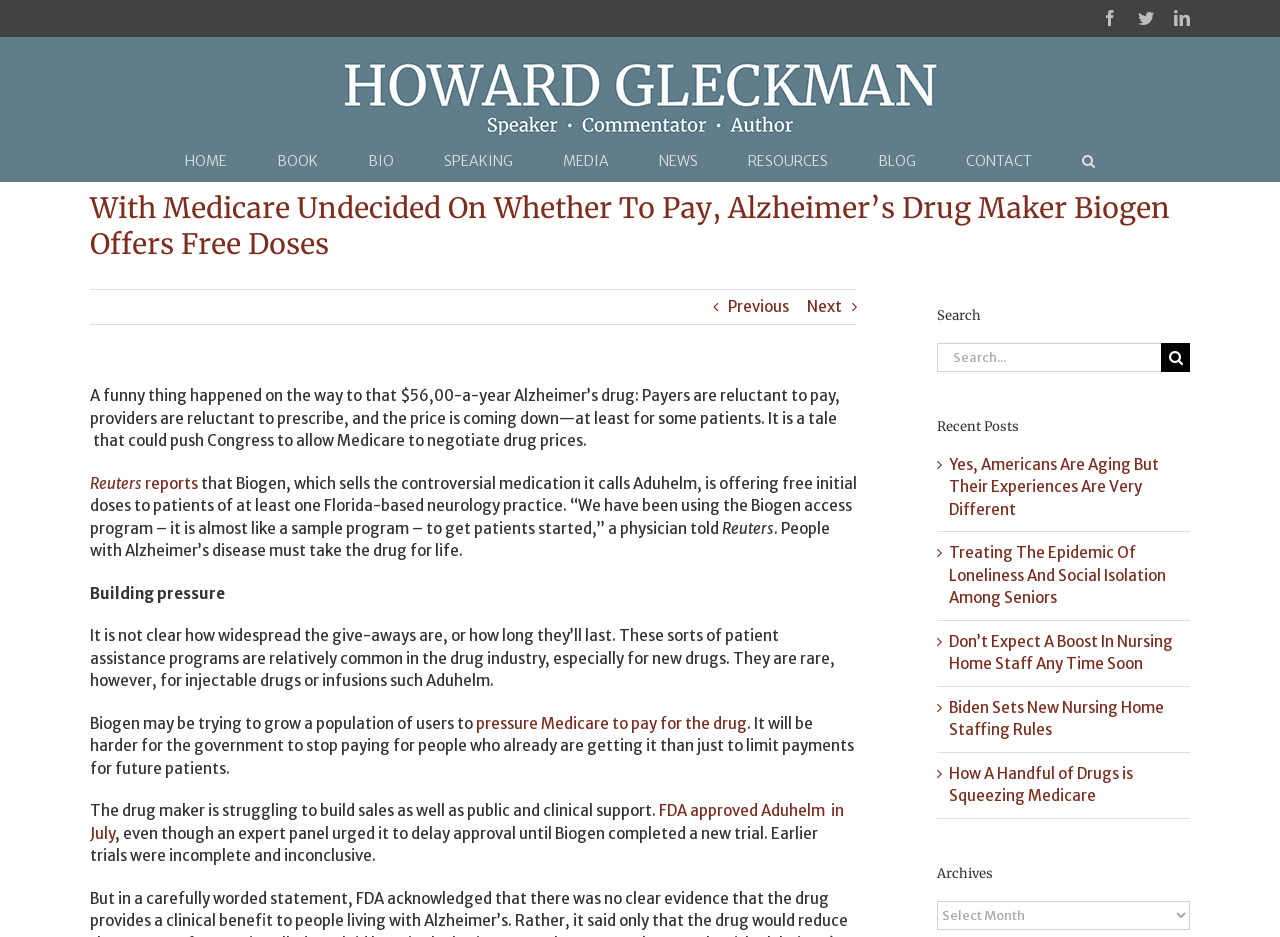Determine the bounding box coordinates in the format (top-left x, top-left y, bottom-right x, bottom-right y). Ensure all values are floating point numbers between 0 and 1. Identify the bounding box of the UI element described by: value=""

[0.907, 0.366, 0.93, 0.397]